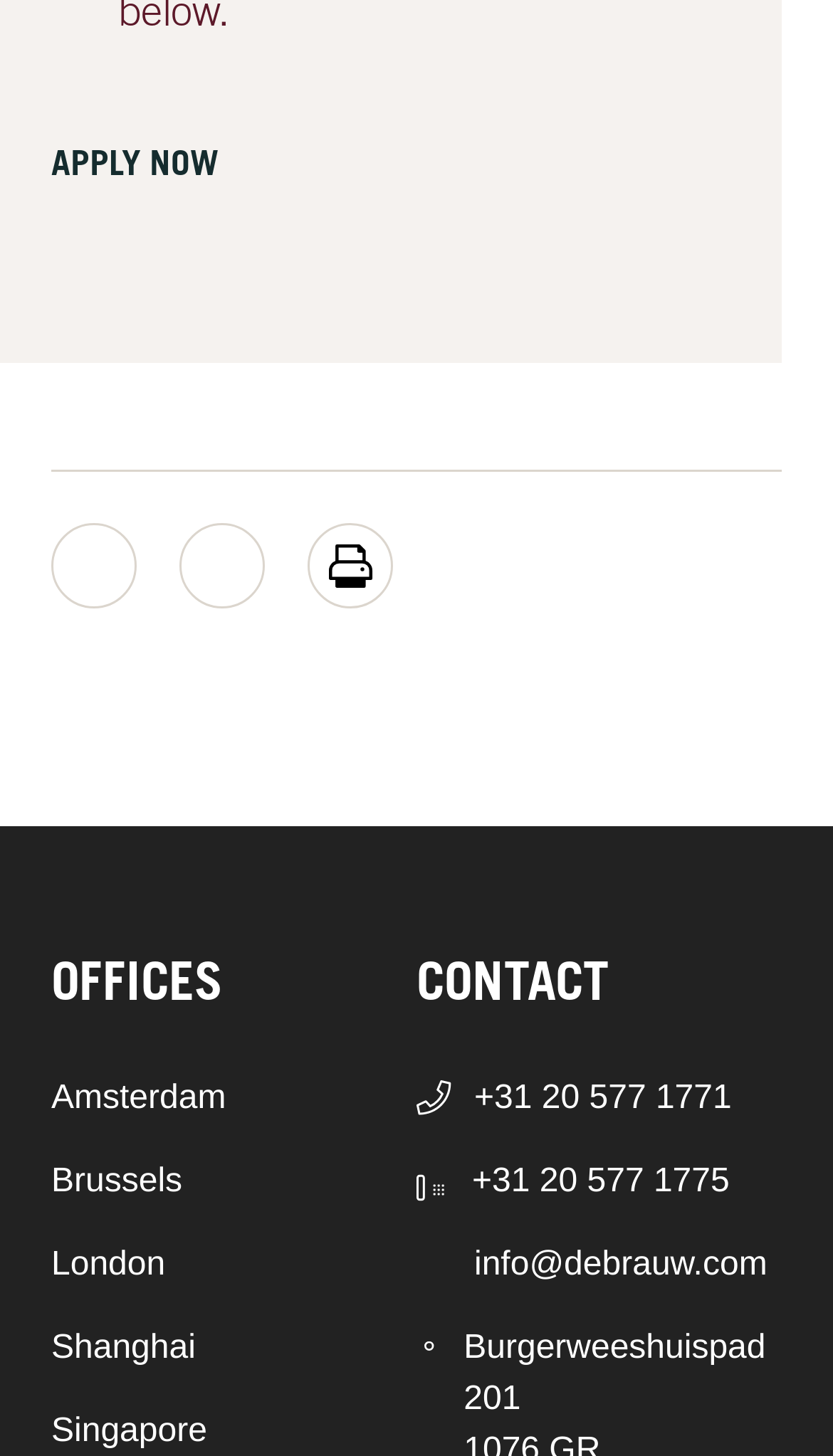Locate the bounding box coordinates of the element that should be clicked to execute the following instruction: "Click the info@debrauw.com link".

[0.5, 0.851, 0.938, 0.887]